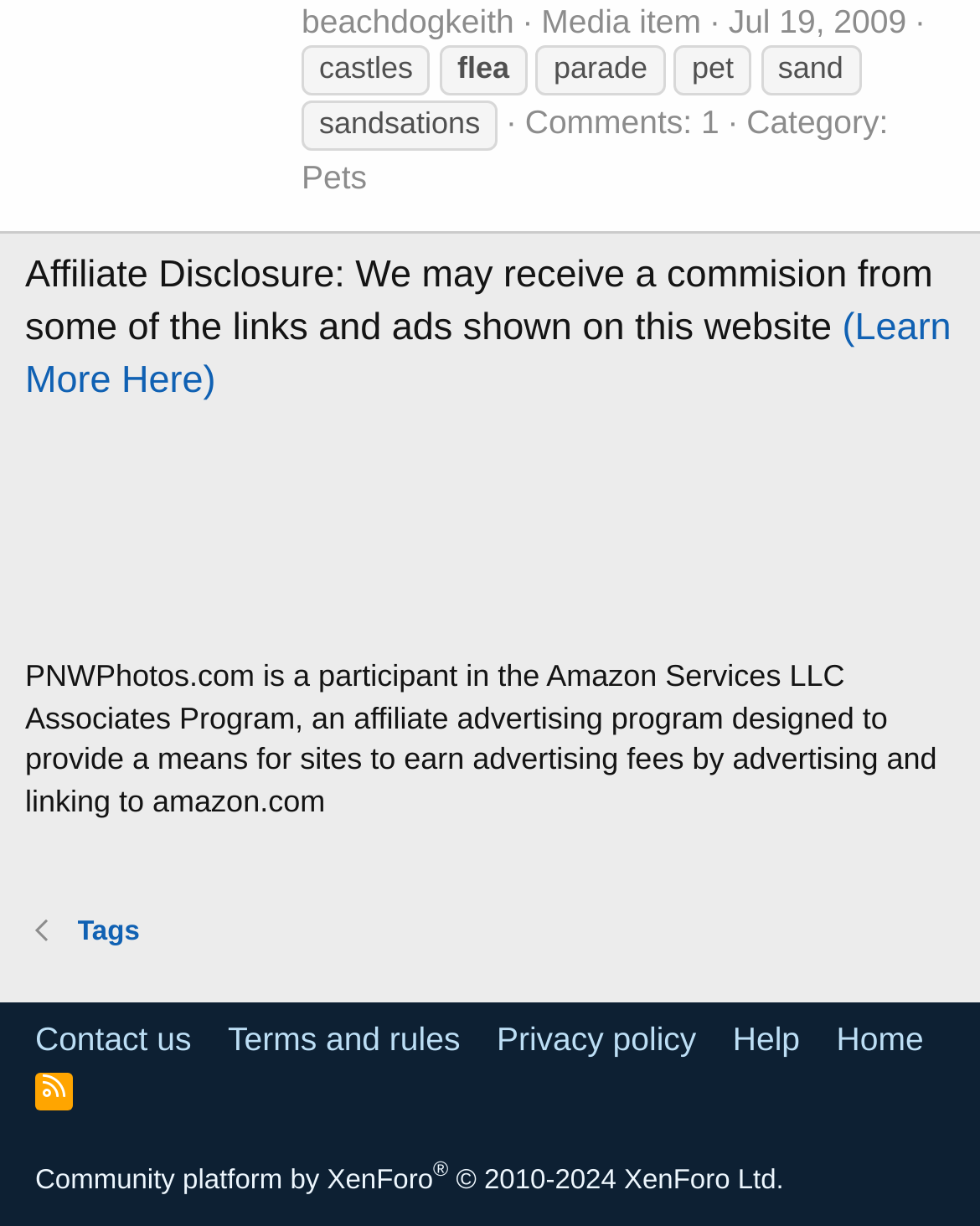Please provide the bounding box coordinates for the element that needs to be clicked to perform the instruction: "Click on the 'beachdogkeith' link". The coordinates must consist of four float numbers between 0 and 1, formatted as [left, top, right, bottom].

[0.308, 0.002, 0.525, 0.032]